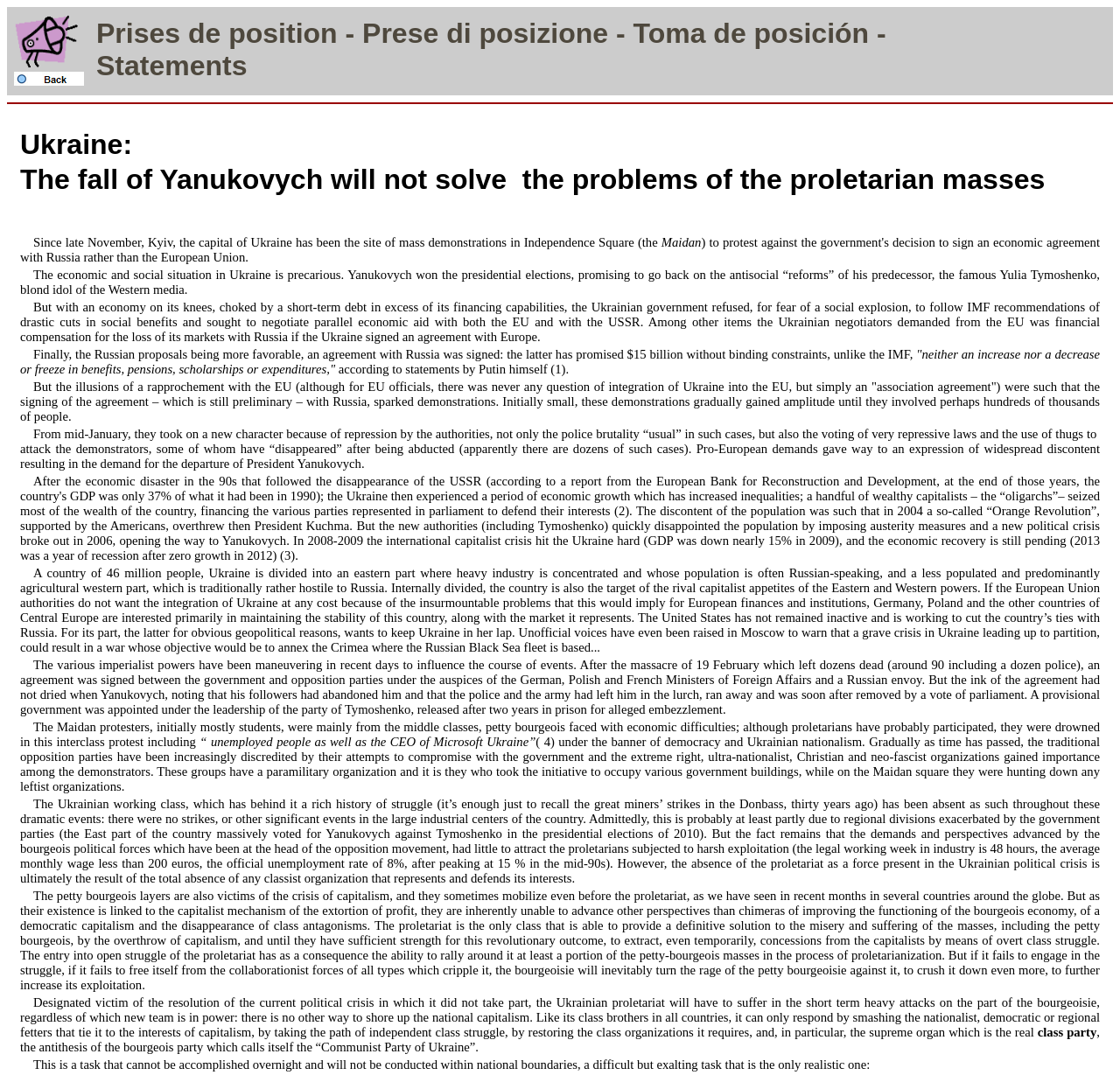Describe all visible elements and their arrangement on the webpage.

The webpage is focused on discussing the political crisis in Ukraine, specifically the fall of Yanukovych and the role of various imperialist powers. At the top of the page, there is a layout table with two cells. The first cell contains a back button with an image, and the second cell has a title "Prises de position -Prese di posizione - Toma de posición - Statements" with a lot of empty space around it.

Below the table, there is a horizontal separator line. The main content of the page starts with a heading "Ukraine:" followed by several paragraphs of text discussing the economic and social situation in Ukraine, the protests in Independence Square (Maidan), and the involvement of various imperialist powers. The text is dense and informative, with many sentences and few breaks.

The text is divided into several sections, each discussing a different aspect of the crisis. The first section discusses the economic situation in Ukraine and the protests that started in late November. The second section talks about the role of the European Union, Russia, and the United States in the crisis. The third section discusses the protests and the demands of the demonstrators, including the departure of President Yanukovych.

The text also mentions the division within Ukraine, with the eastern part being more industrialized and Russian-speaking, and the western part being more agricultural and hostile to Russia. The role of the working class in the crisis is also discussed, with the text noting that the working class has been absent from the protests and that the demands of the bourgeois political forces have little to attract the proletarians.

The text concludes by discussing the need for the working class to take an independent path and to restore class organizations, including a class party, in order to respond to the attacks of the bourgeoisie.